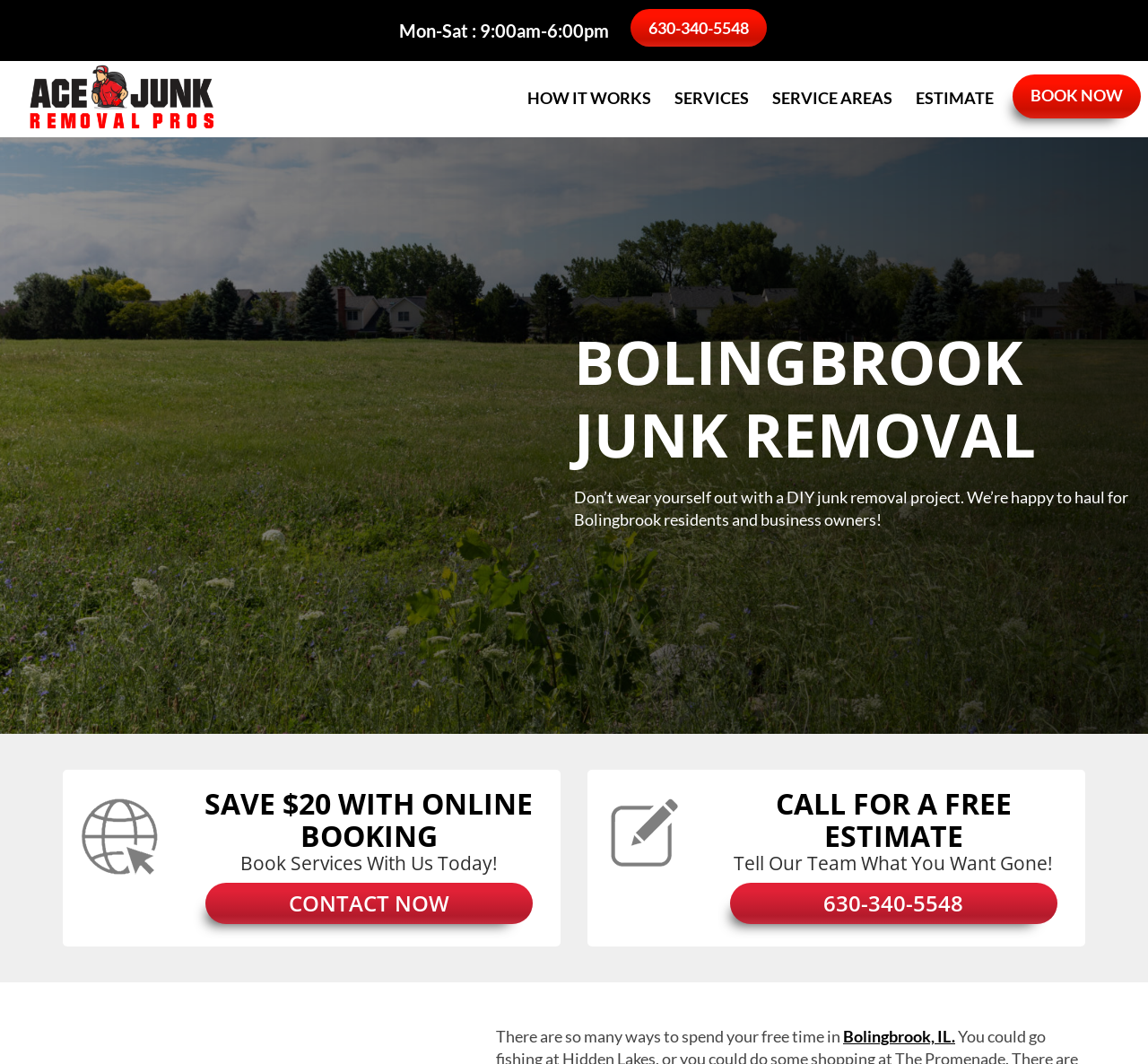Please locate the bounding box coordinates of the element that should be clicked to achieve the given instruction: "Contact the junk removal team".

[0.179, 0.83, 0.464, 0.868]